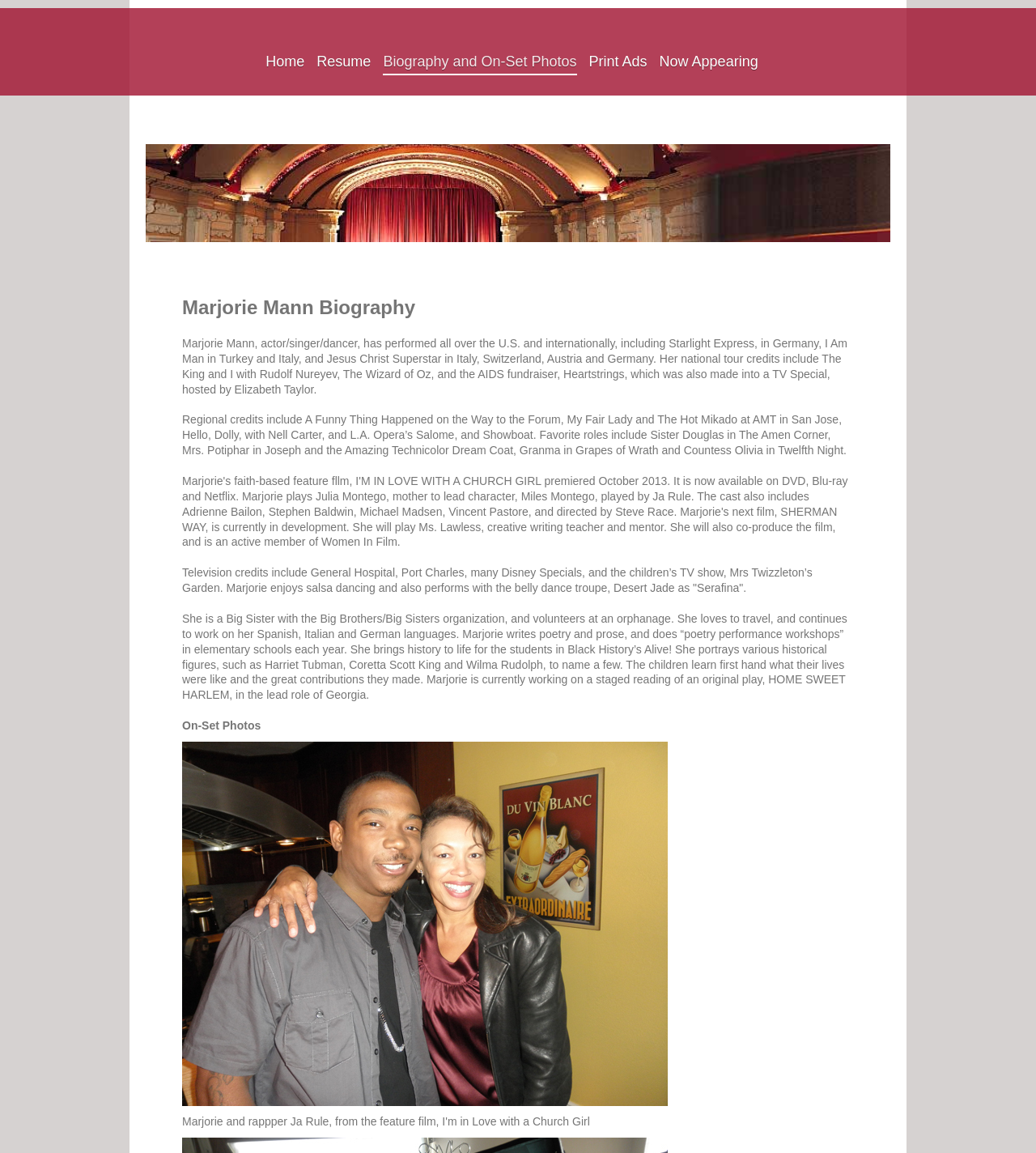What is the name of the play Marjorie Mann is currently working on?
Please provide a single word or phrase as the answer based on the screenshot.

HOME SWEET HARLEM